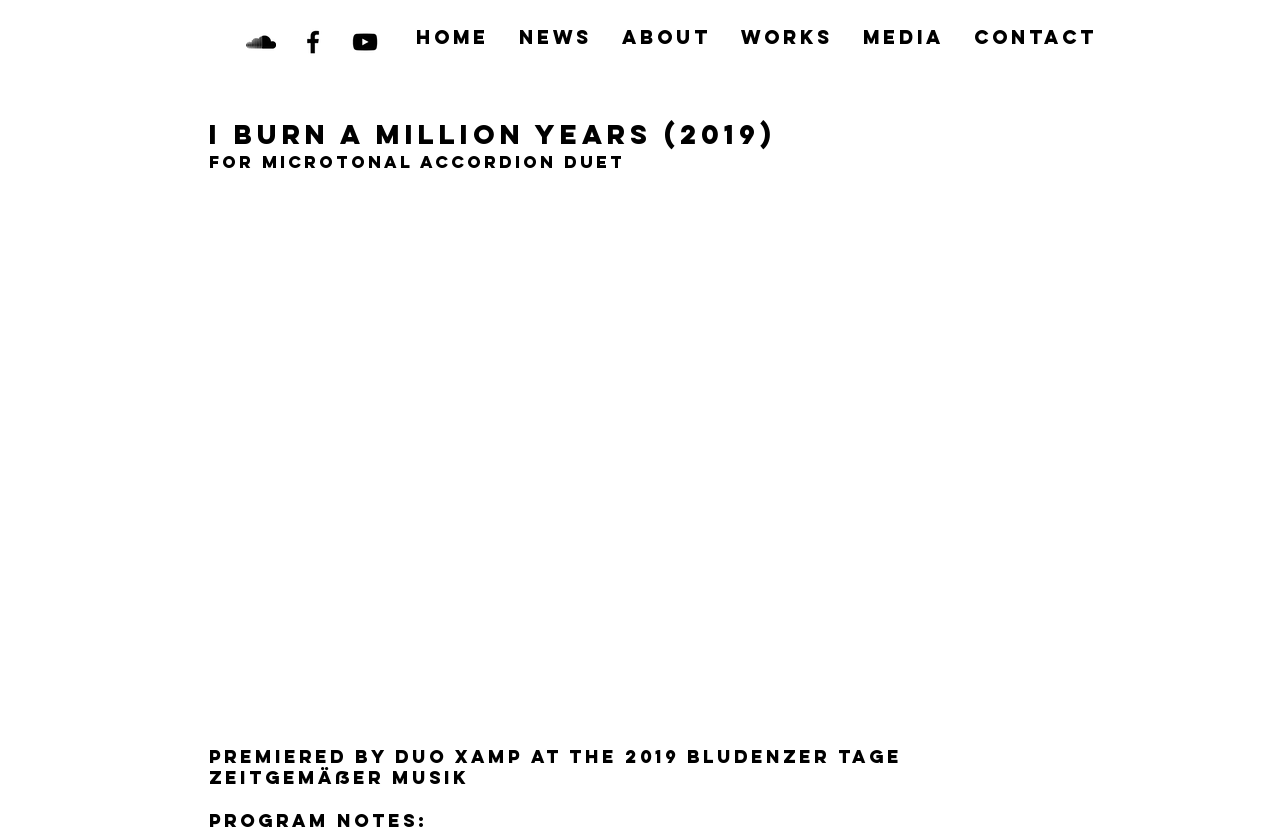Bounding box coordinates are specified in the format (top-left x, top-left y, bottom-right x, bottom-right y). All values are floating point numbers bounded between 0 and 1. Please provide the bounding box coordinate of the region this sentence describes: aria-label="Black Facebook Icon"

[0.233, 0.032, 0.256, 0.068]